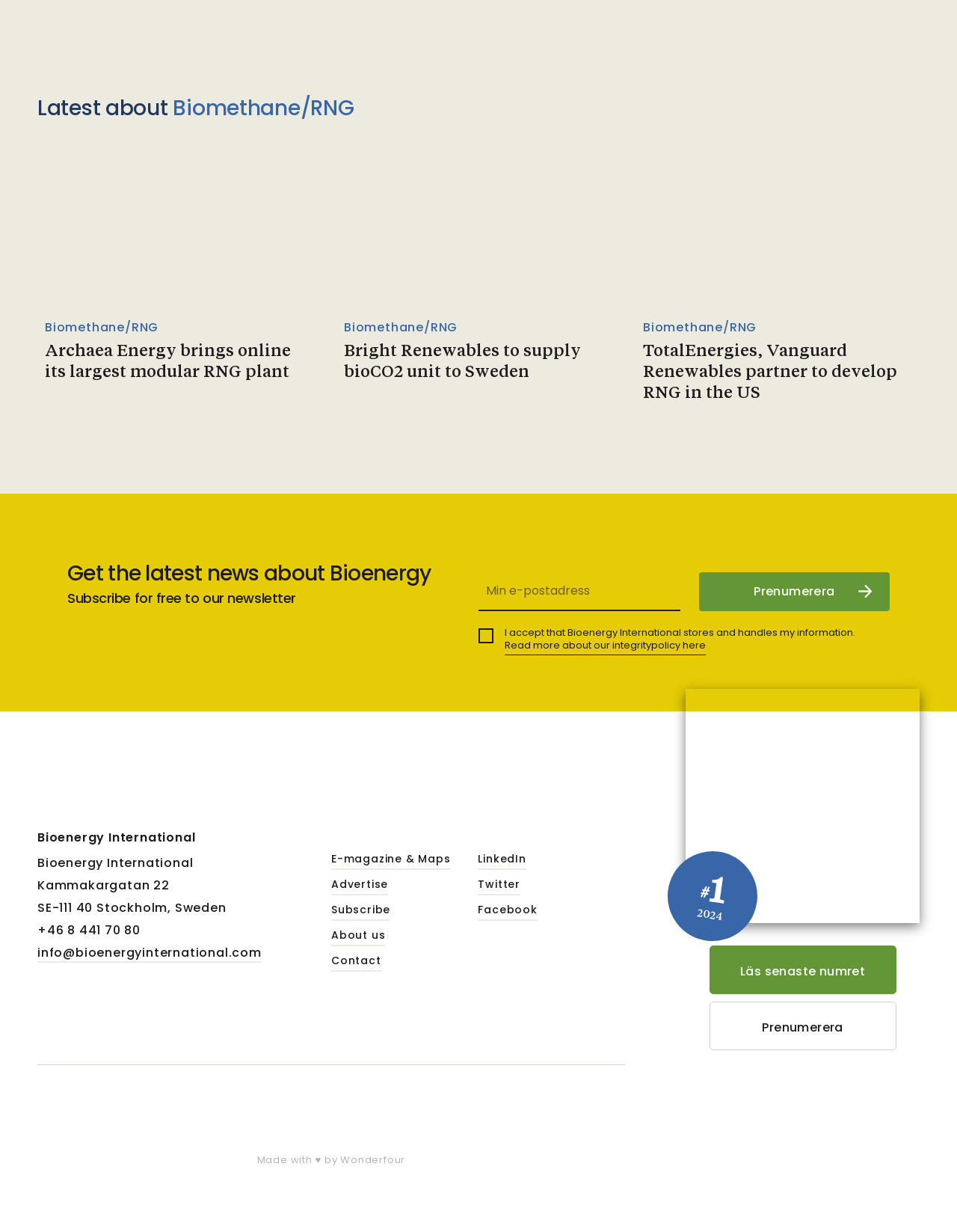Reply to the question with a single word or phrase:
How can I subscribe to the newsletter?

Fill in the textbox and click 'Prenumerera'